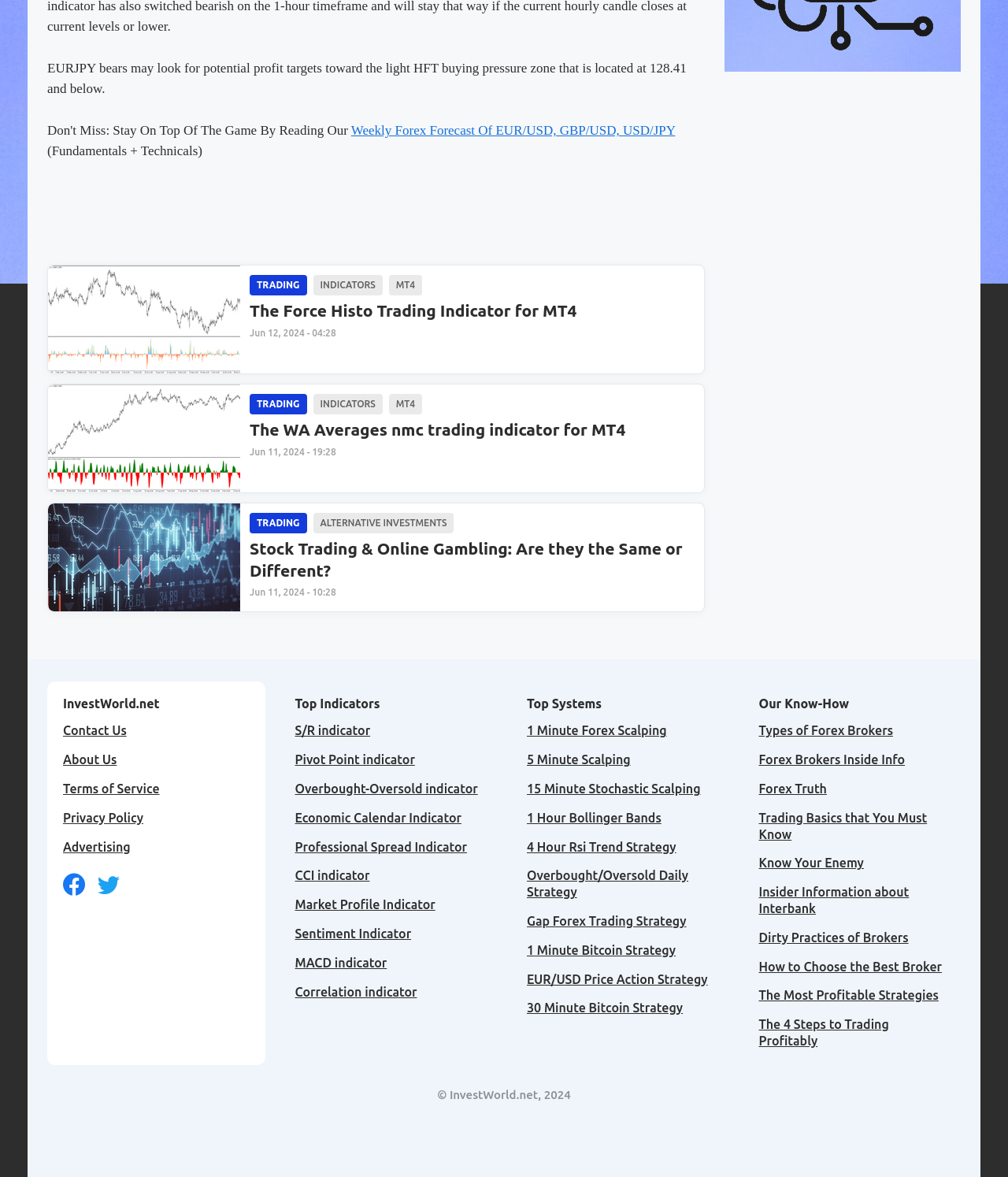Provide the bounding box for the UI element matching this description: "Professional Spread Indicator".

[0.293, 0.713, 0.463, 0.725]